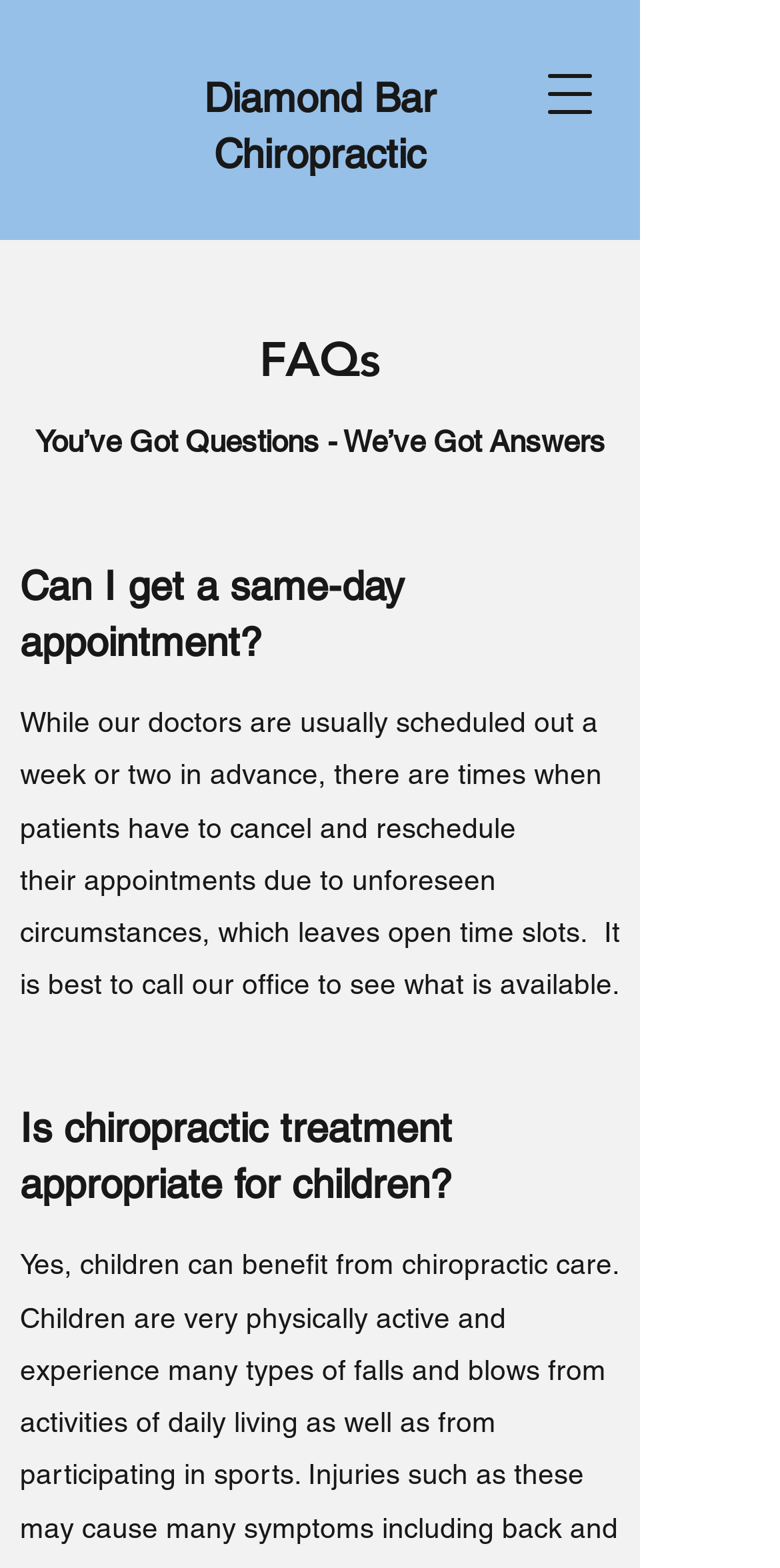Please answer the following question using a single word or phrase: 
What is the purpose of the 'Open navigation menu' button?

To open navigation menu